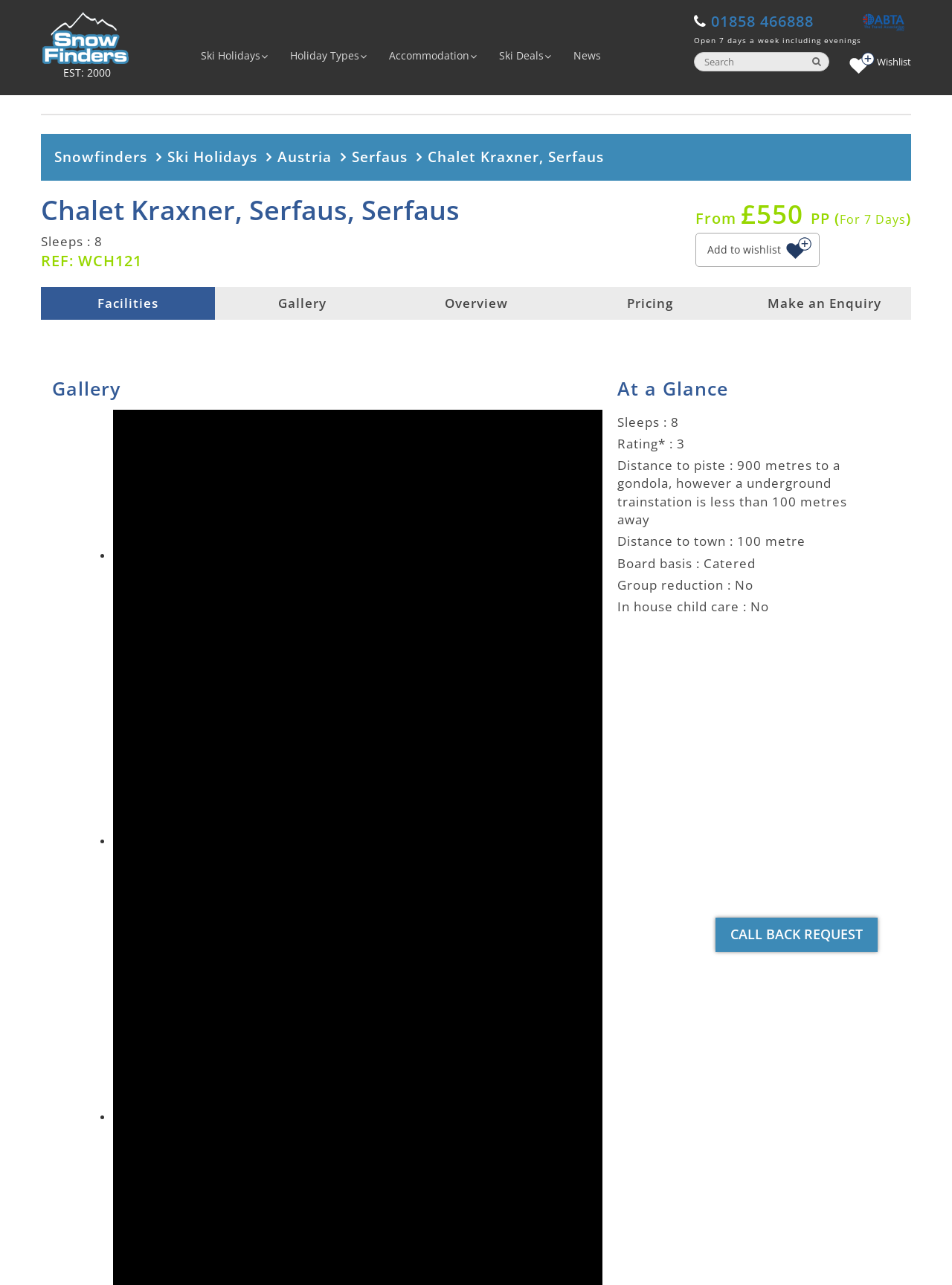What is the name of the chalet?
Please answer the question with as much detail as possible using the screenshot.

I found the answer by looking at the heading element that says 'Chalet Kraxner, Serfaus, Serfaus' and extracting the name of the chalet from it.